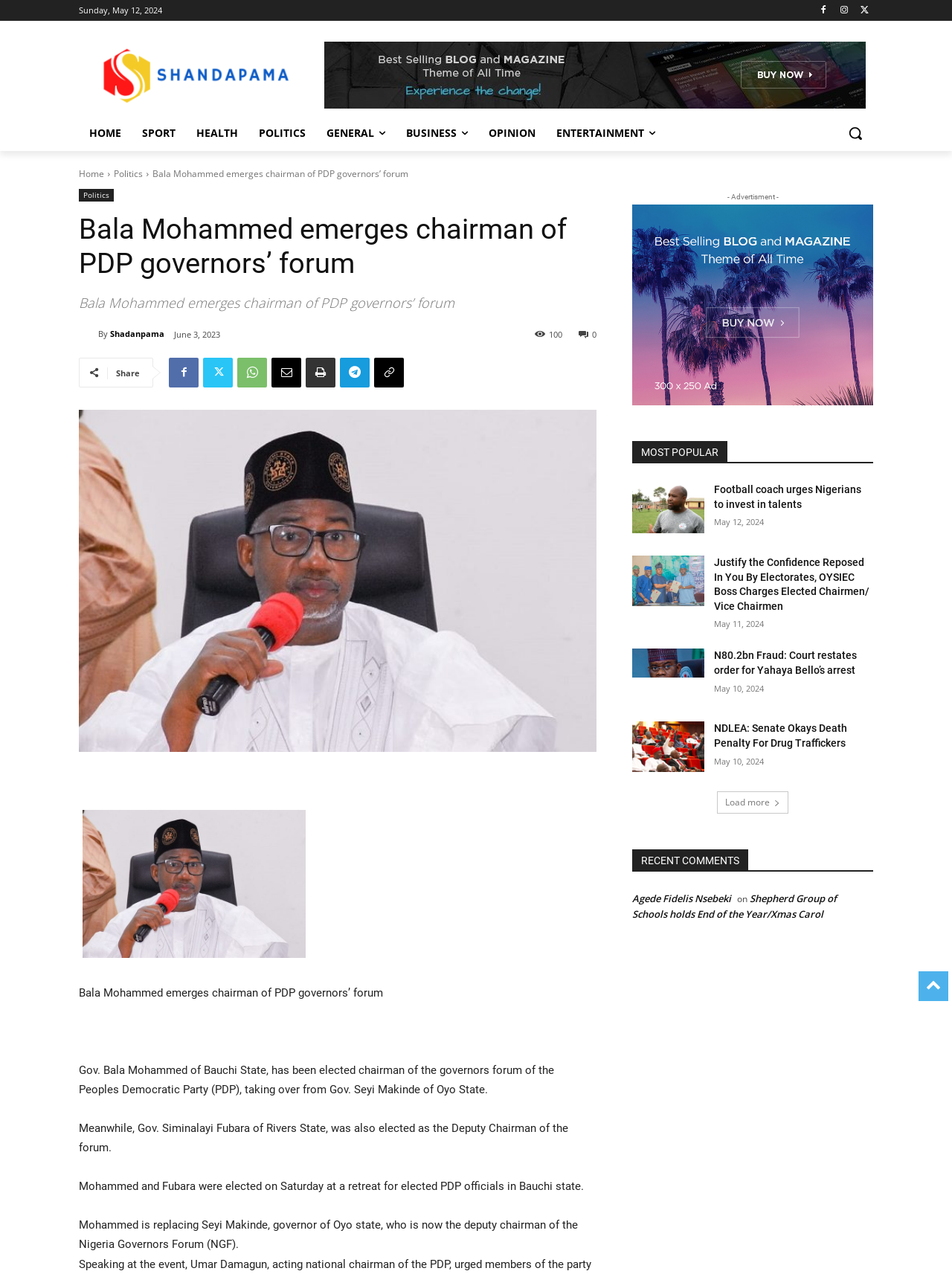Carefully observe the image and respond to the question with a detailed answer:
How many comments are shown on the webpage?

I found the answer by looking at the 'RECENT COMMENTS' section at the bottom of the webpage, which shows one comment from 'Agede Fidelis Nsebeki'.